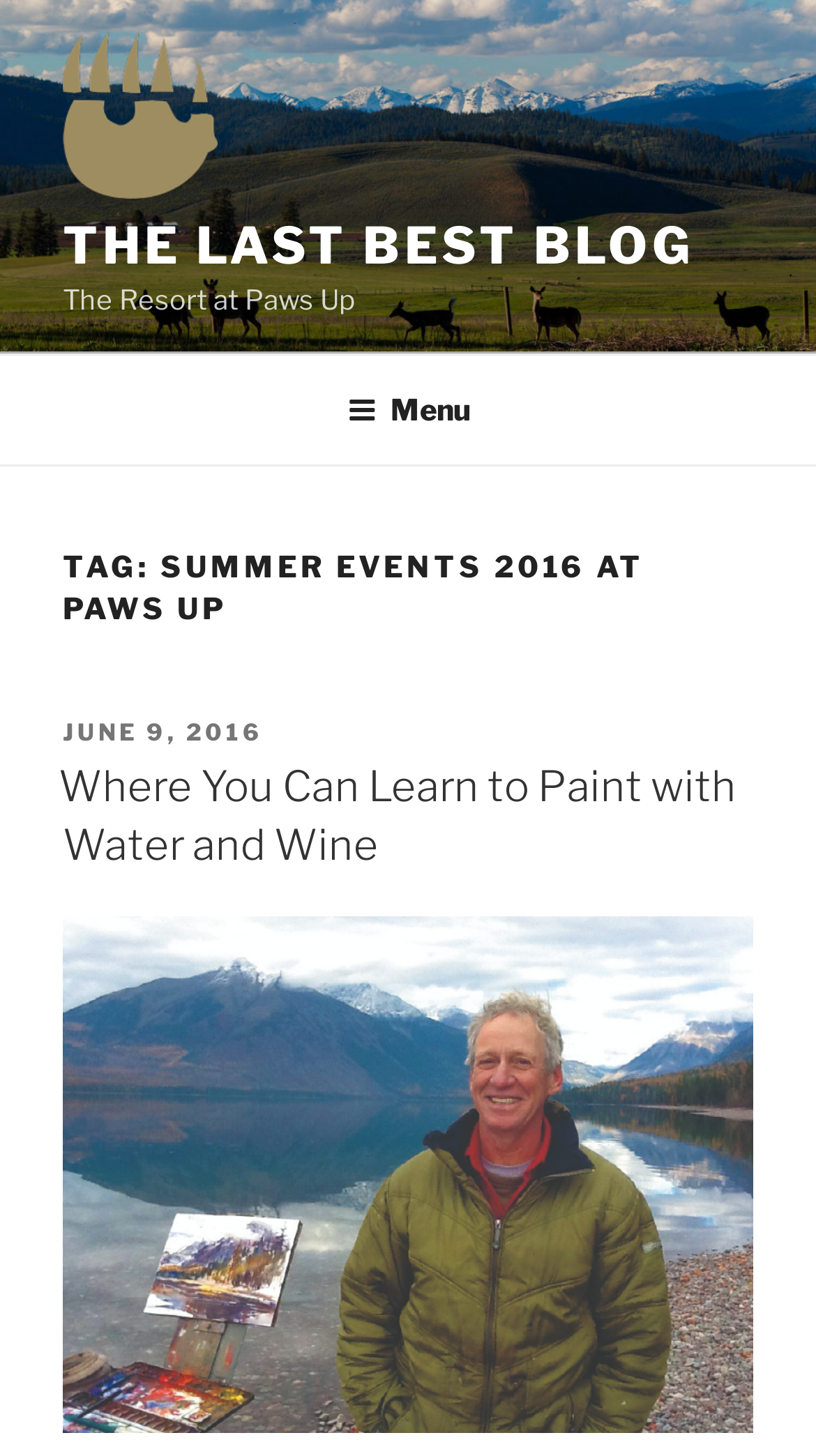Identify the bounding box for the given UI element using the description provided. Coordinates should be in the format (top-left x, top-left y, bottom-right x, bottom-right y) and must be between 0 and 1. Here is the description: Menu

[0.388, 0.246, 0.612, 0.317]